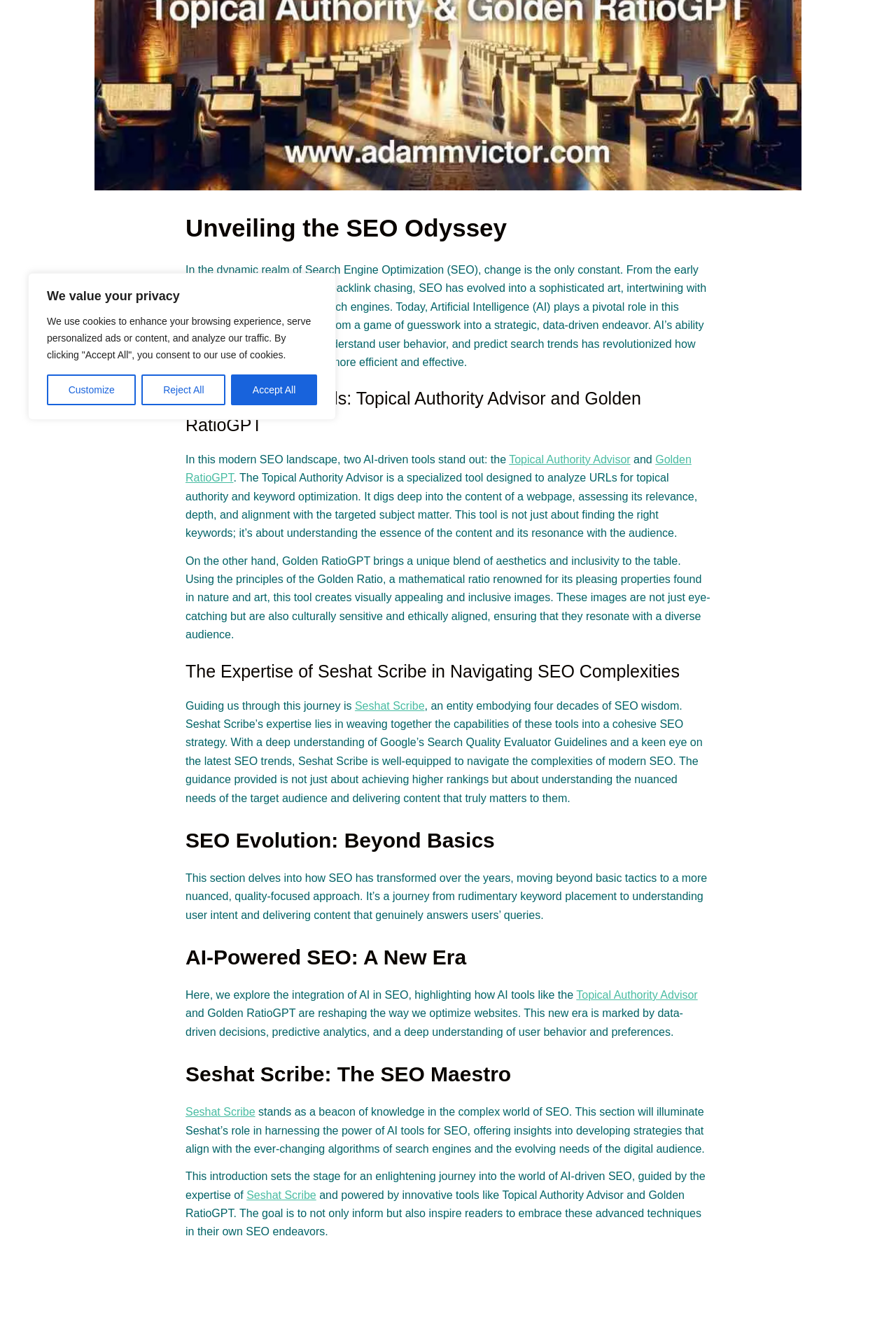Please provide the bounding box coordinate of the region that matches the element description: Customize. Coordinates should be in the format (top-left x, top-left y, bottom-right x, bottom-right y) and all values should be between 0 and 1.

[0.052, 0.284, 0.152, 0.307]